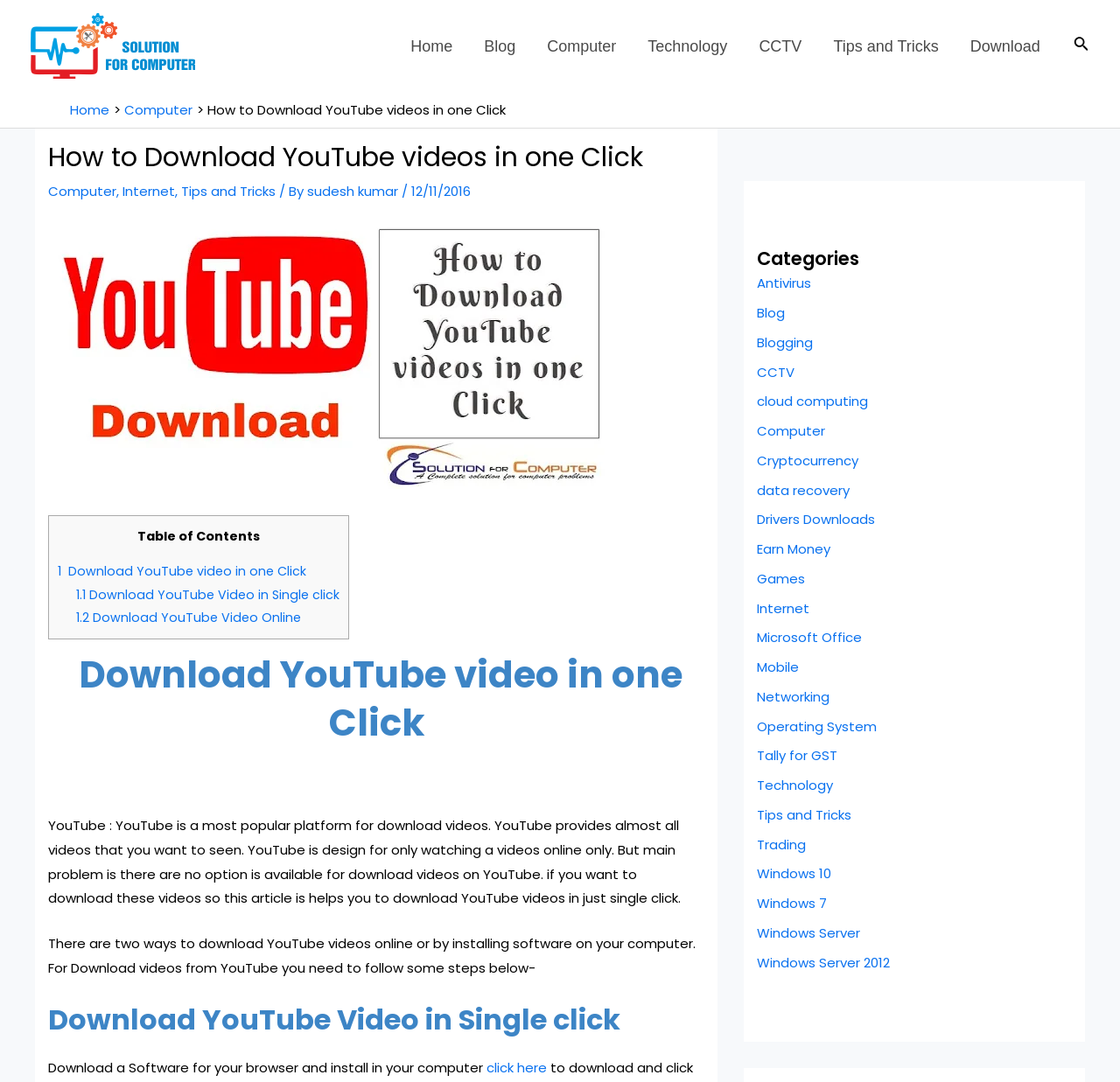Please give a short response to the question using one word or a phrase:
What is the category of the article?

Computer